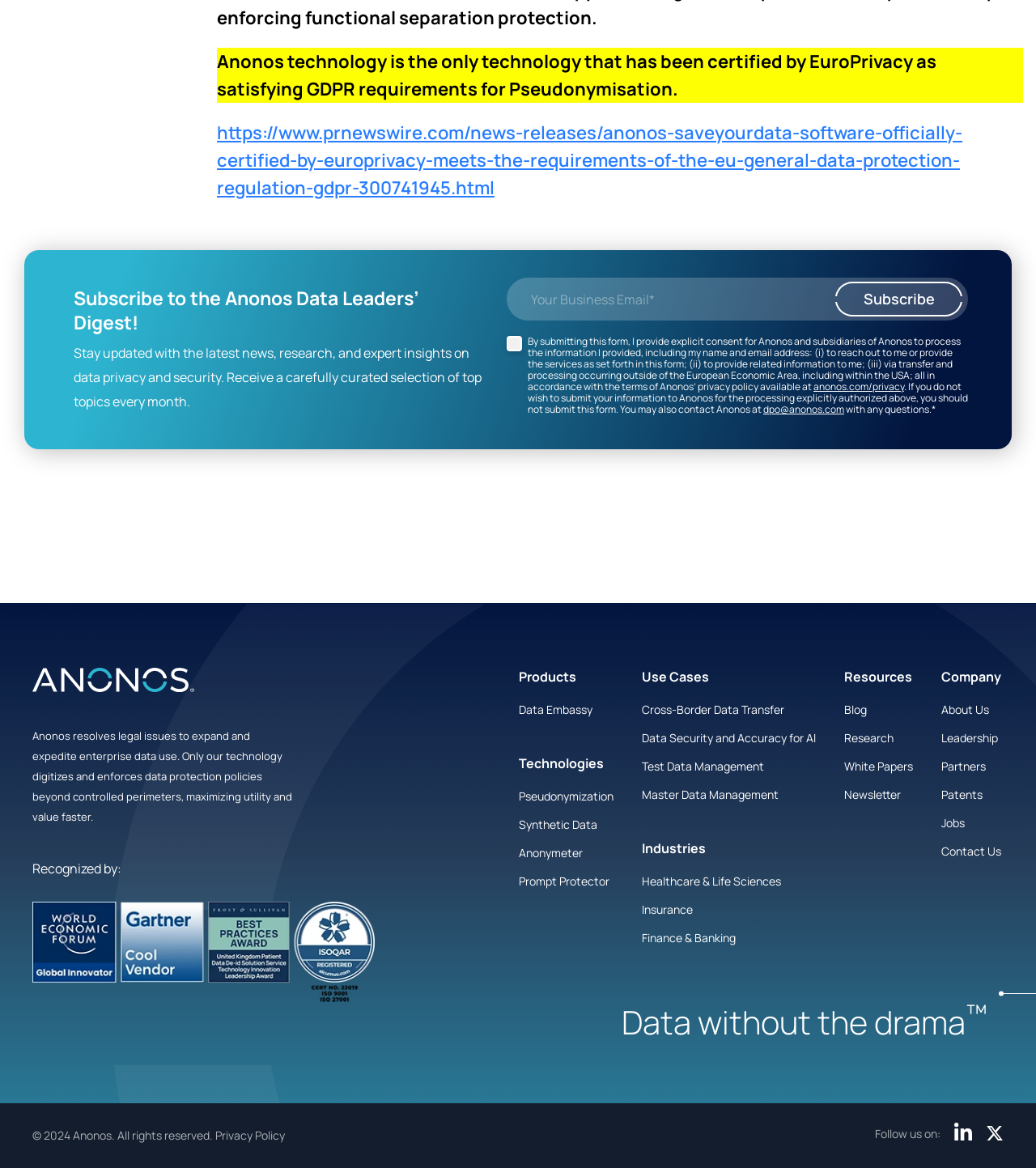What is the topic of the 'Research' link?
Please give a detailed and elaborate answer to the question based on the image.

The 'Research' link is located in the 'Resources' section, which suggests that it is related to data privacy and security research. This is also consistent with the overall theme of the webpage, which is focused on data privacy and security.